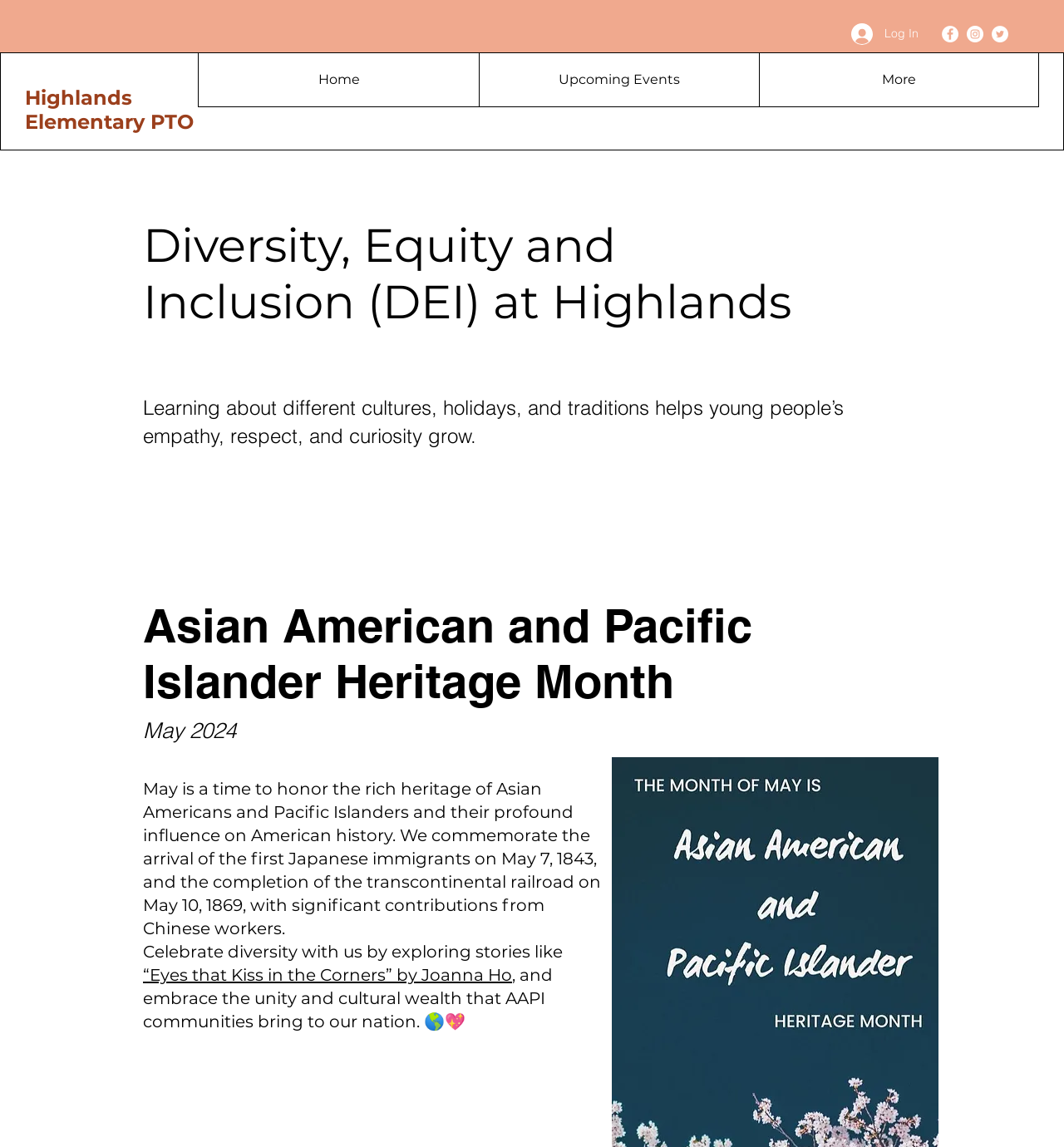Extract the main title from the webpage.

Diversity, Equity and Inclusion (DEI) at Highlands